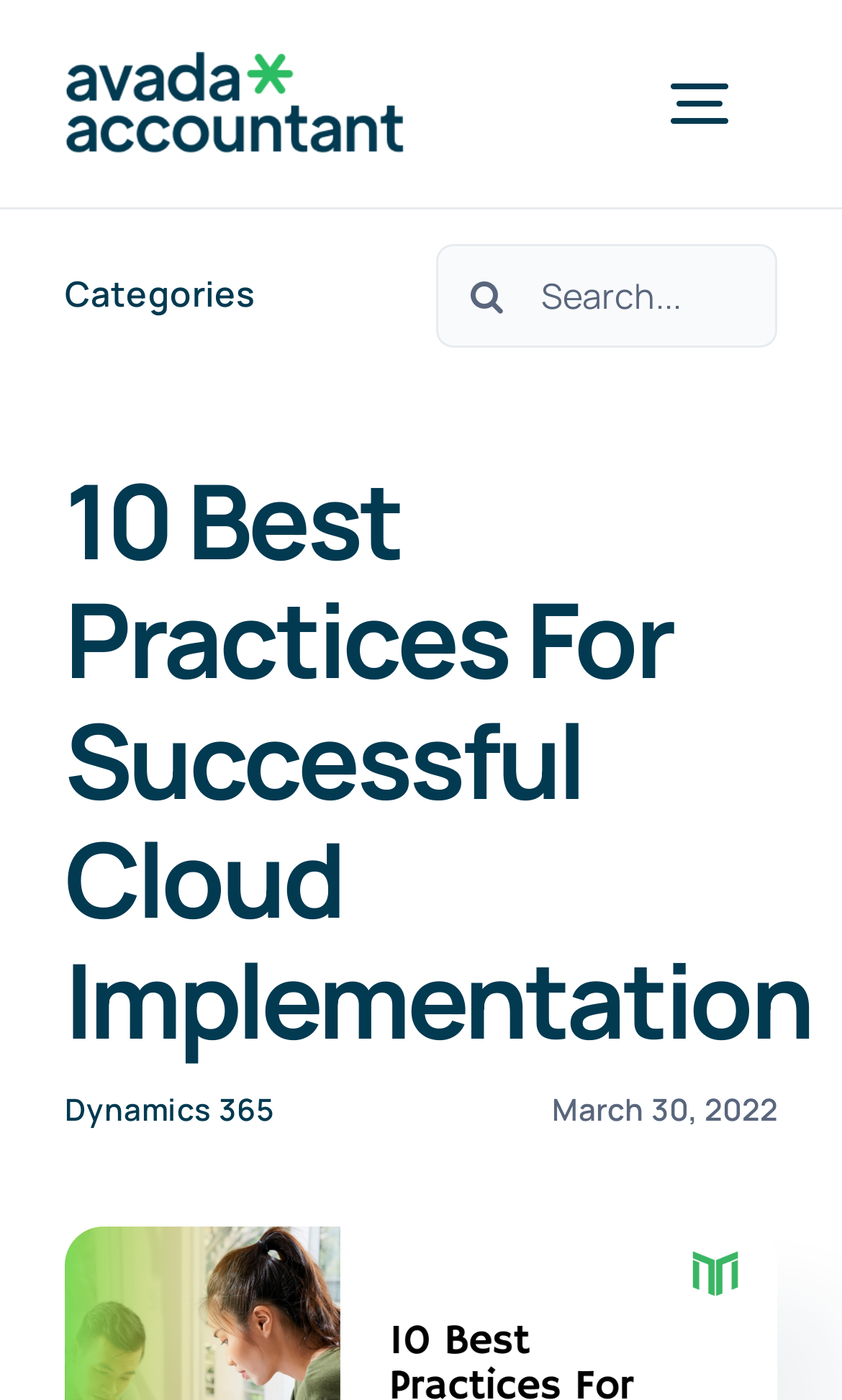Based on the element description Toggle Navigation, identify the bounding box coordinates for the UI element. The coordinates should be in the format (top-left x, top-left y, bottom-right x, bottom-right y) and within the 0 to 1 range.

[0.739, 0.031, 0.923, 0.117]